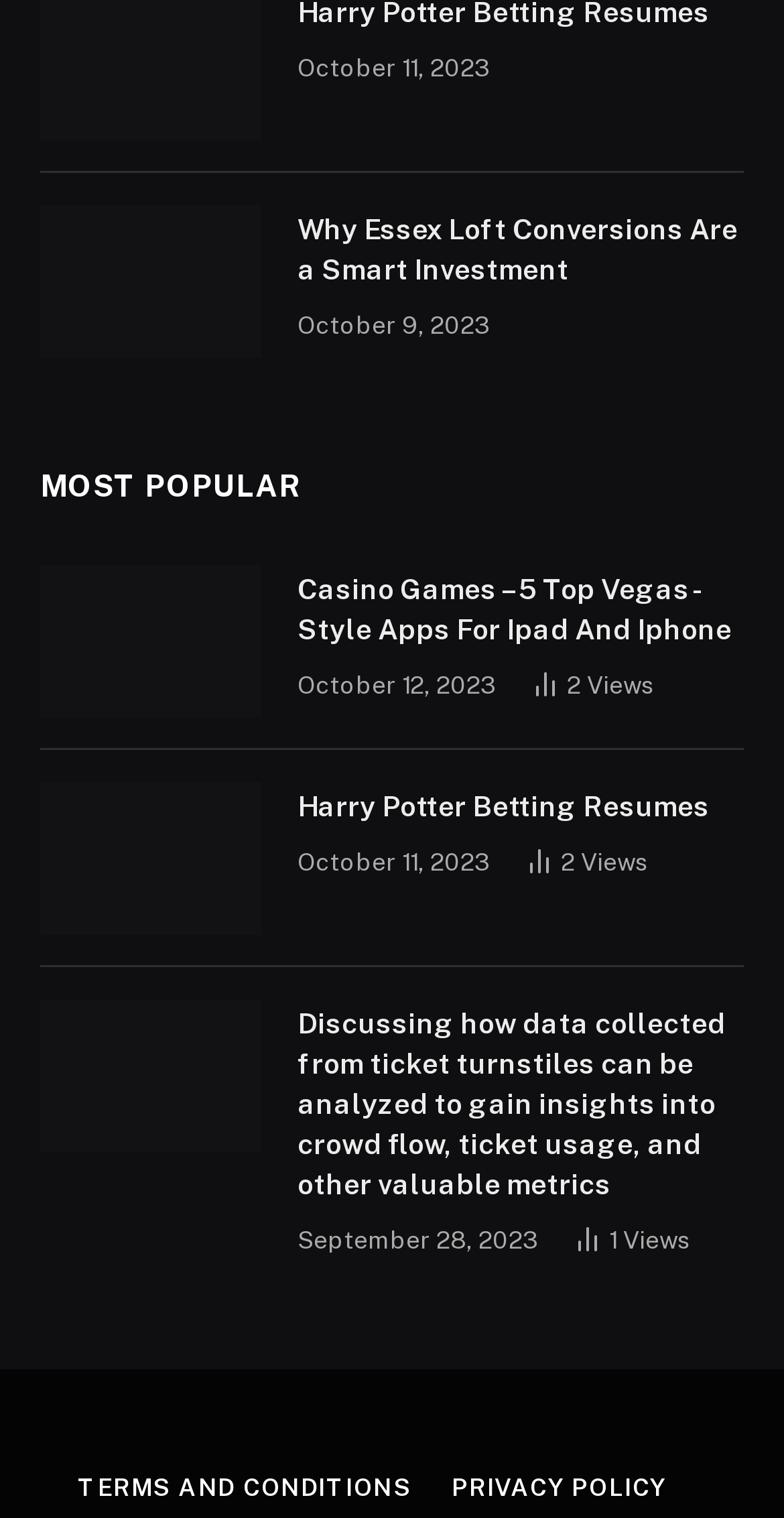Pinpoint the bounding box coordinates of the clickable area necessary to execute the following instruction: "Check the terms and conditions". The coordinates should be given as four float numbers between 0 and 1, namely [left, top, right, bottom].

[0.099, 0.971, 0.524, 0.989]